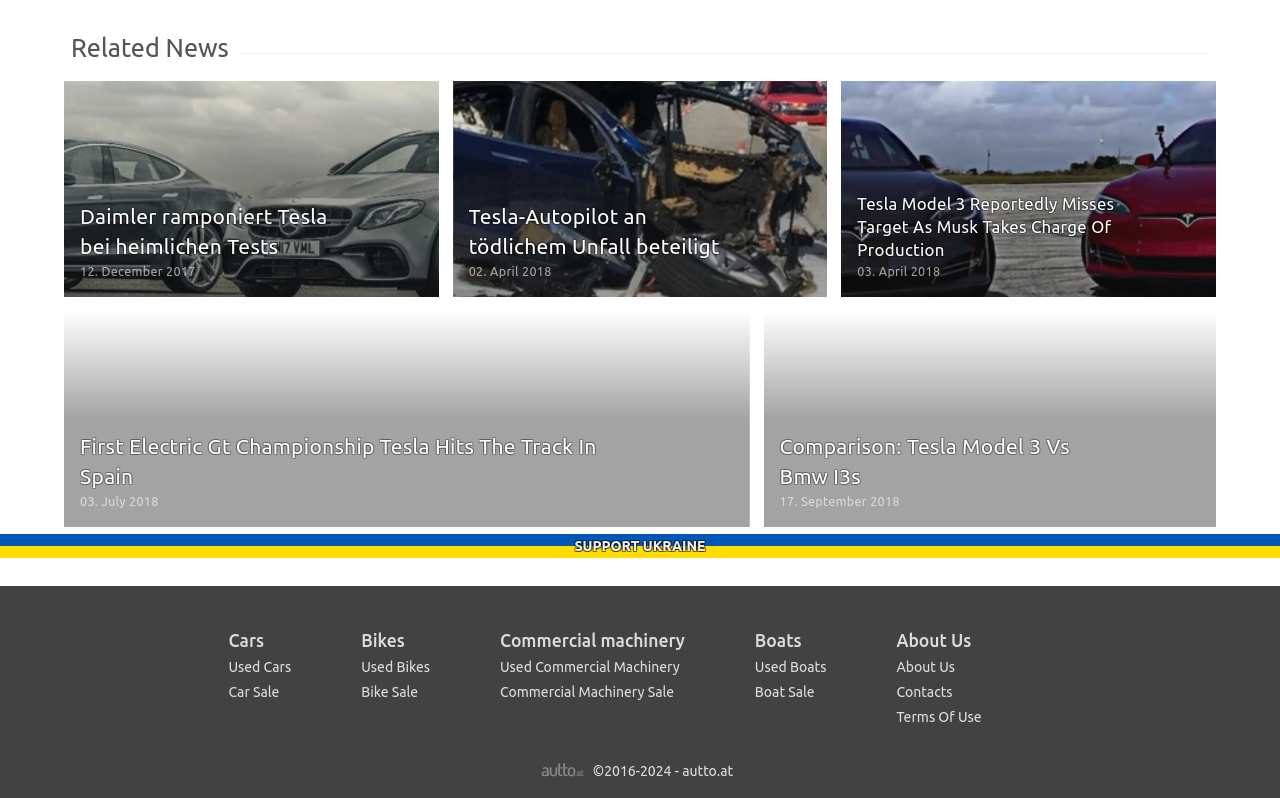Can you find the bounding box coordinates for the element that needs to be clicked to execute this instruction: "Read related news"? The coordinates should be given as four float numbers between 0 and 1, i.e., [left, top, right, bottom].

[0.055, 0.043, 0.179, 0.078]